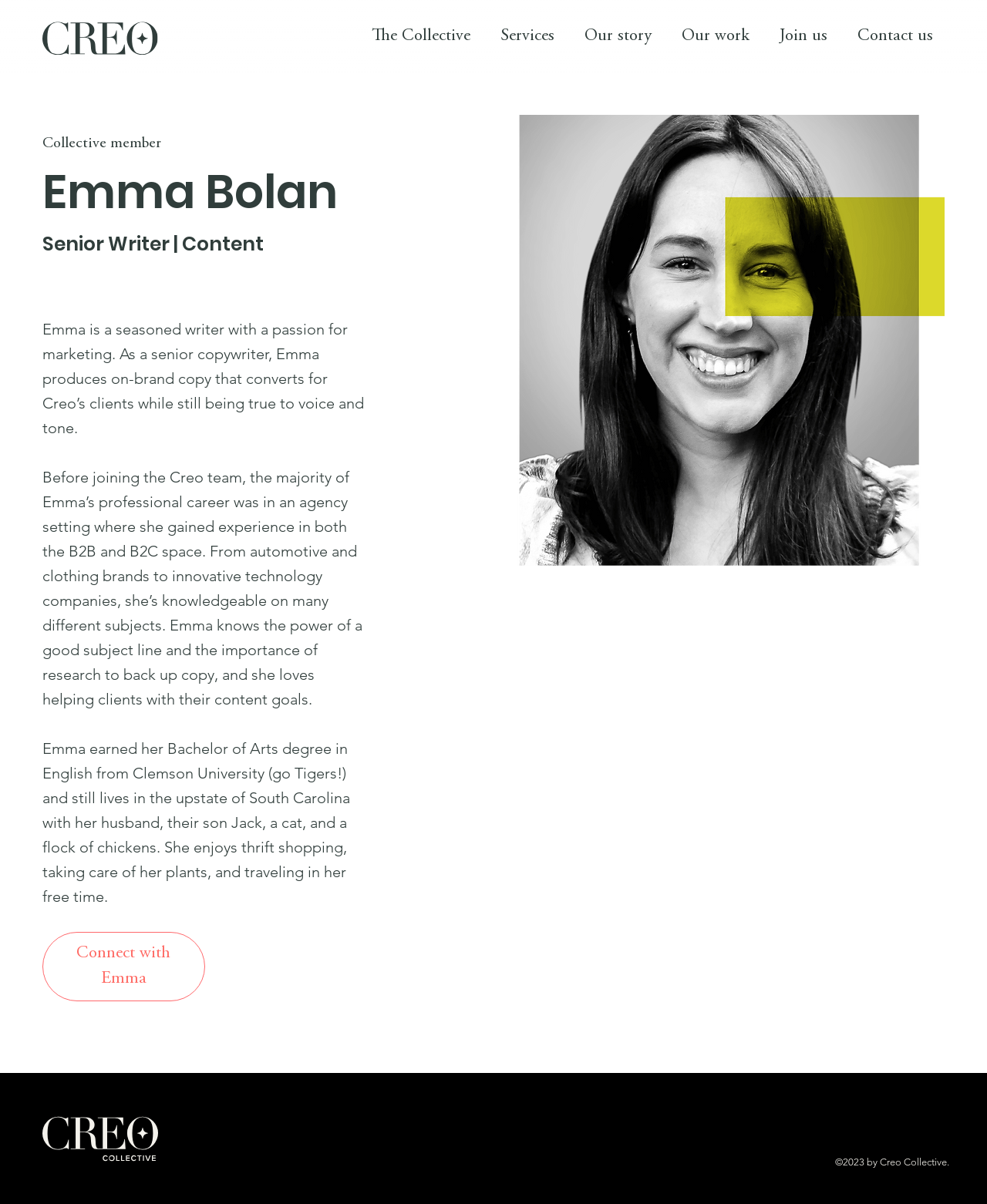Write an extensive caption that covers every aspect of the webpage.

The webpage is about Emma Bolan, a senior copywriter at Creo Collective. At the top of the page, there is a navigation menu with links to different sections of the website, including "The Collective", "Services", "Our story", "Our work", "Join us", and "Contact us". Below the navigation menu, there is a large image of Emma Bolan, taking up most of the width of the page.

To the left of the image, there is a section with three headings: "Collective member", "Emma Bolan", and "Senior Writer | Content". Below these headings, there are three paragraphs of text that describe Emma's background, experience, and interests. The first paragraph mentions her passion for marketing and her role as a senior copywriter. The second paragraph talks about her experience in an agency setting and her knowledge of different subjects. The third paragraph shares some personal information about Emma, including her education, hobbies, and family.

At the bottom of the page, there is a link to "Connect with Emma" and a copyright notice that reads "©2023 by Creo Collective." There is also a small link at the top left corner of the page with no text.